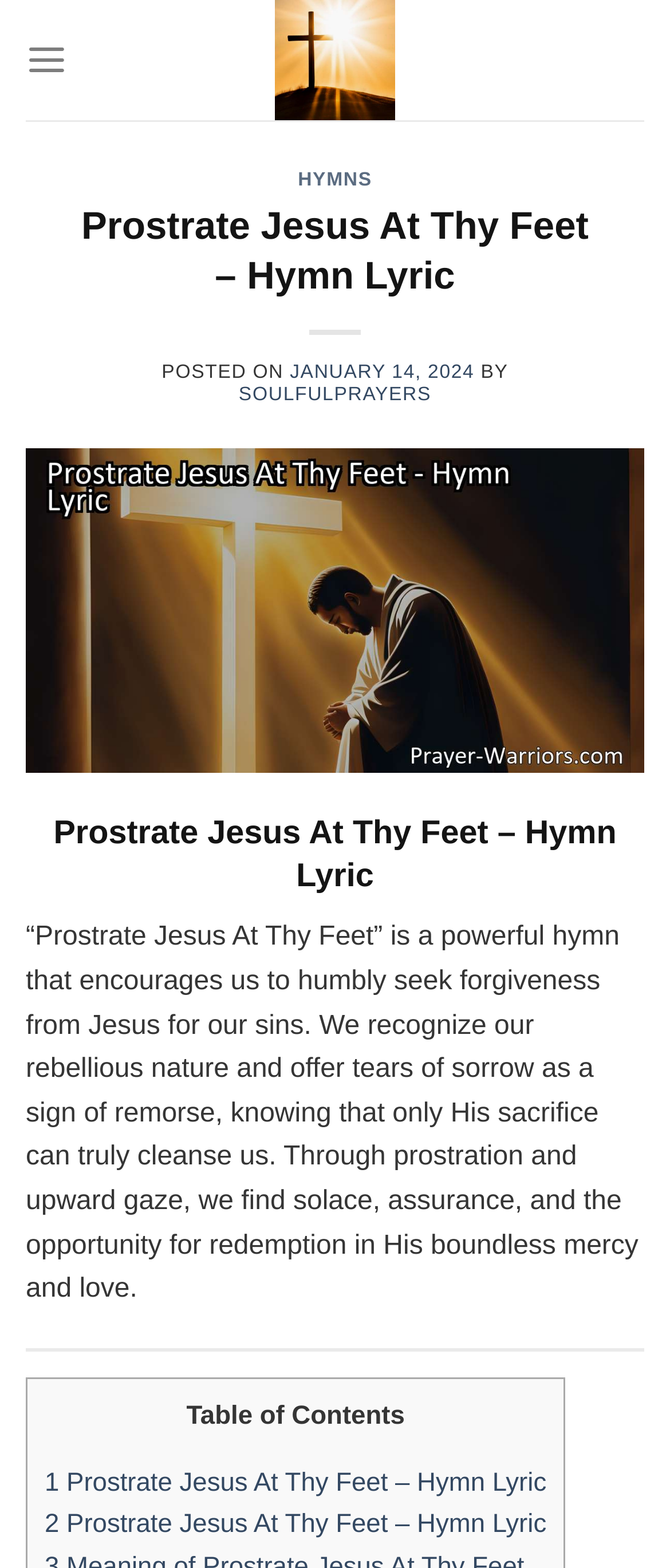Answer this question using a single word or a brief phrase:
What is the name of the hymn?

Prostrate Jesus At Thy Feet